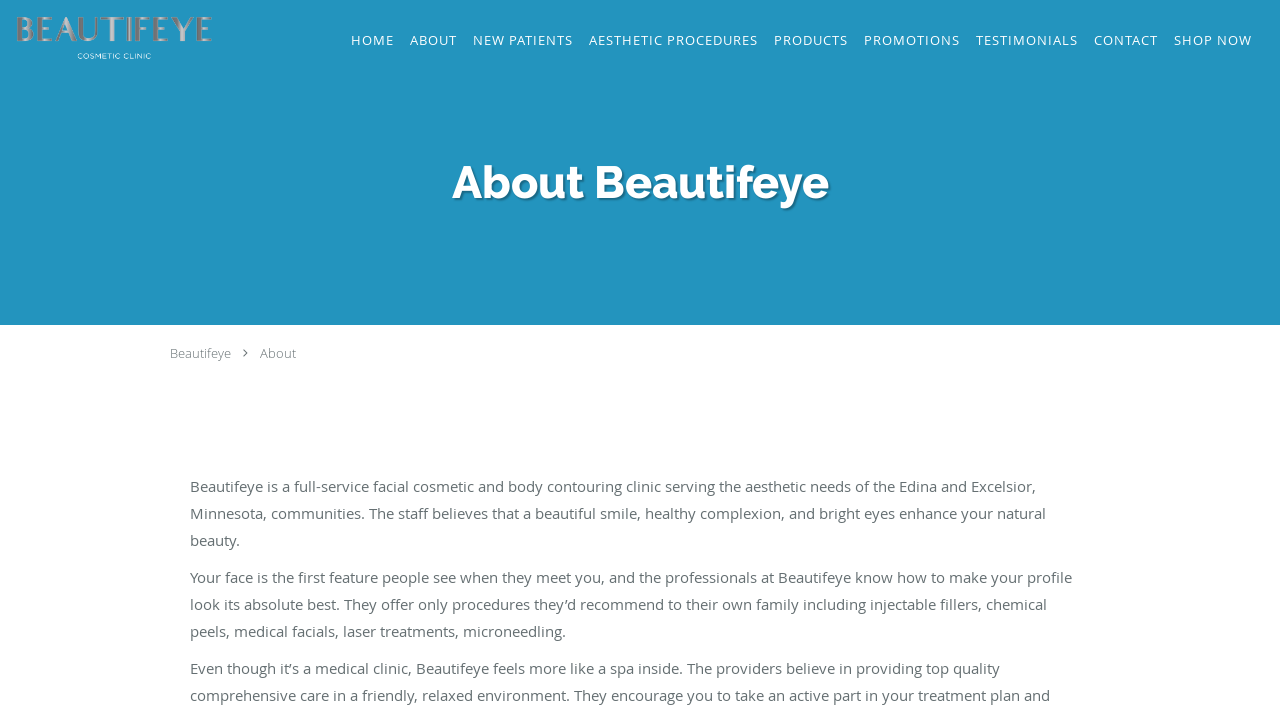Identify the bounding box coordinates of the element that should be clicked to fulfill this task: "View United States-Mexico-Canada Agreement". The coordinates should be provided as four float numbers between 0 and 1, i.e., [left, top, right, bottom].

None